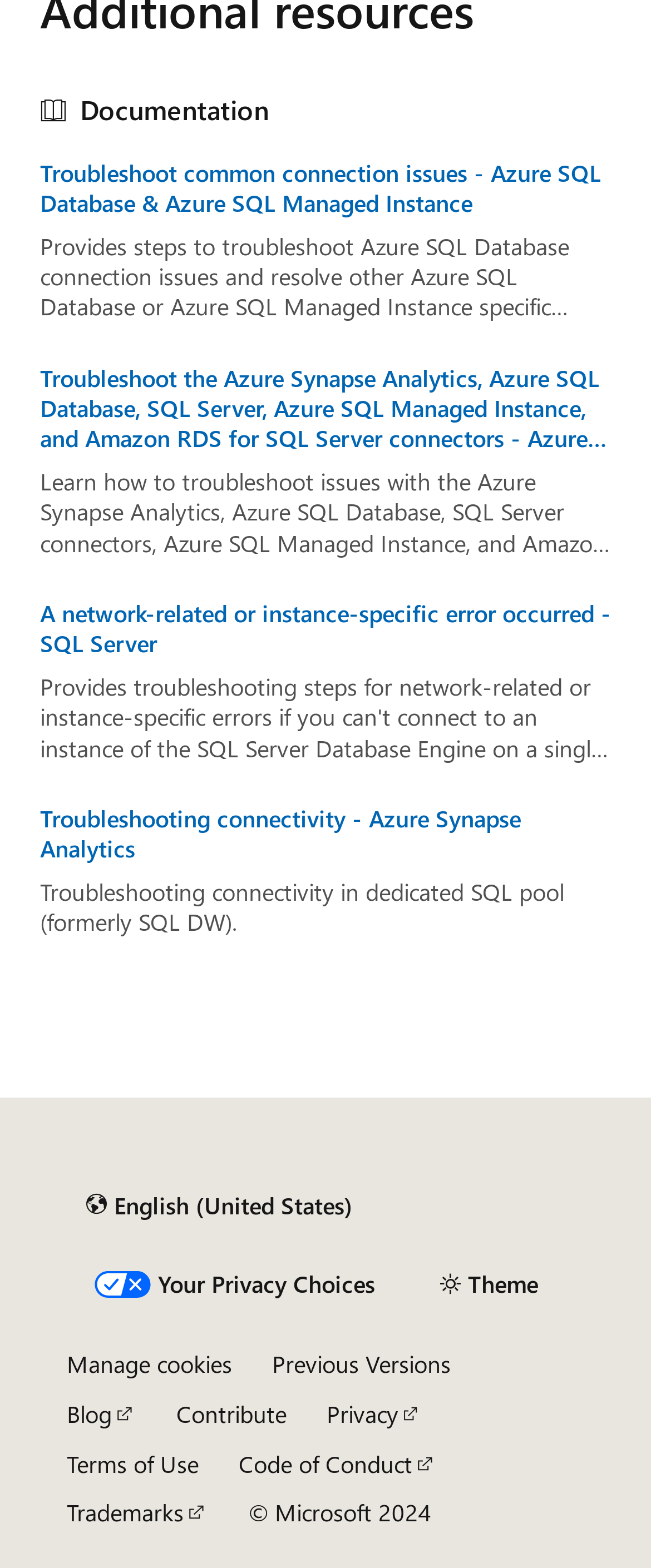Identify the bounding box coordinates of the region I need to click to complete this instruction: "Go to the HSP World Podcast".

None